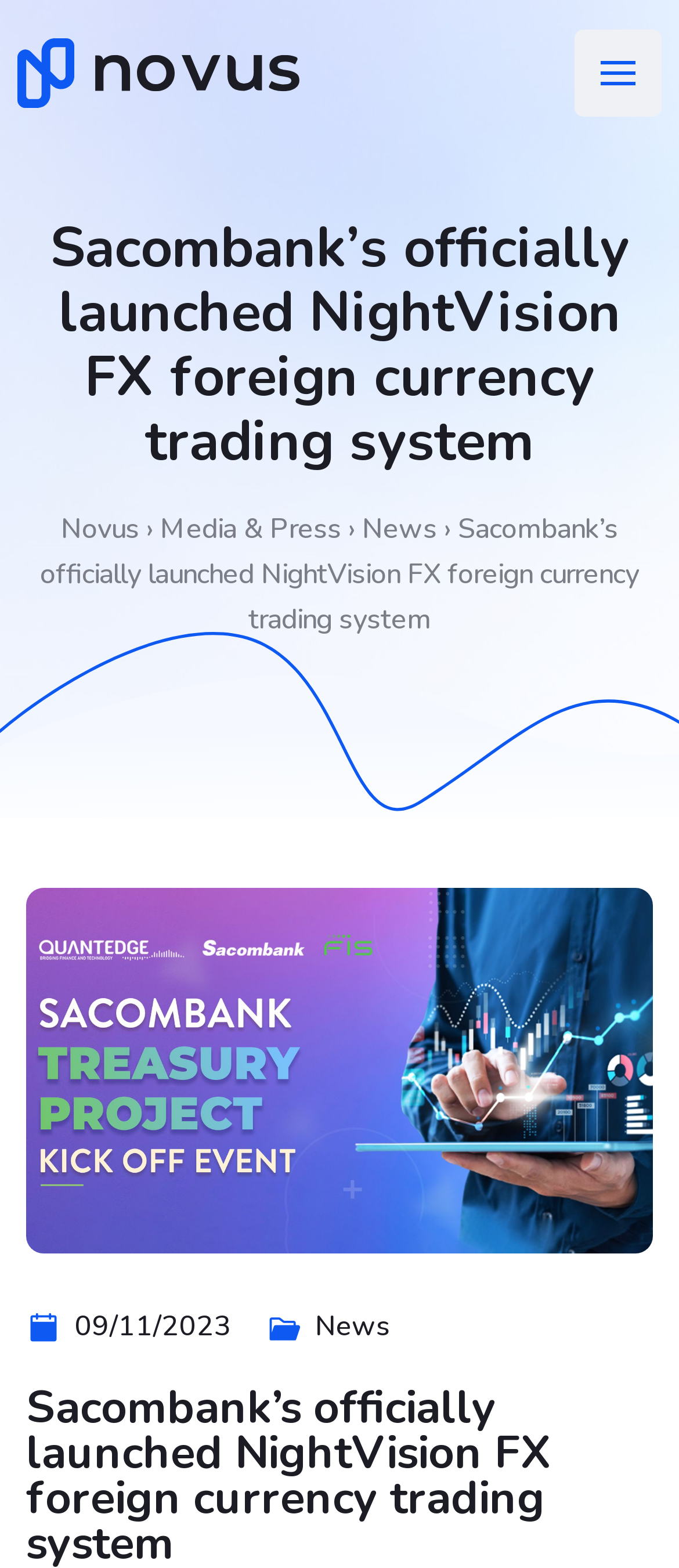What is the name of the foreign currency trading system?
Analyze the screenshot and provide a detailed answer to the question.

The name of the foreign currency trading system is mentioned in the main heading of the webpage, which says 'Sacombank’s officially launched NightVision FX foreign currency trading system'.